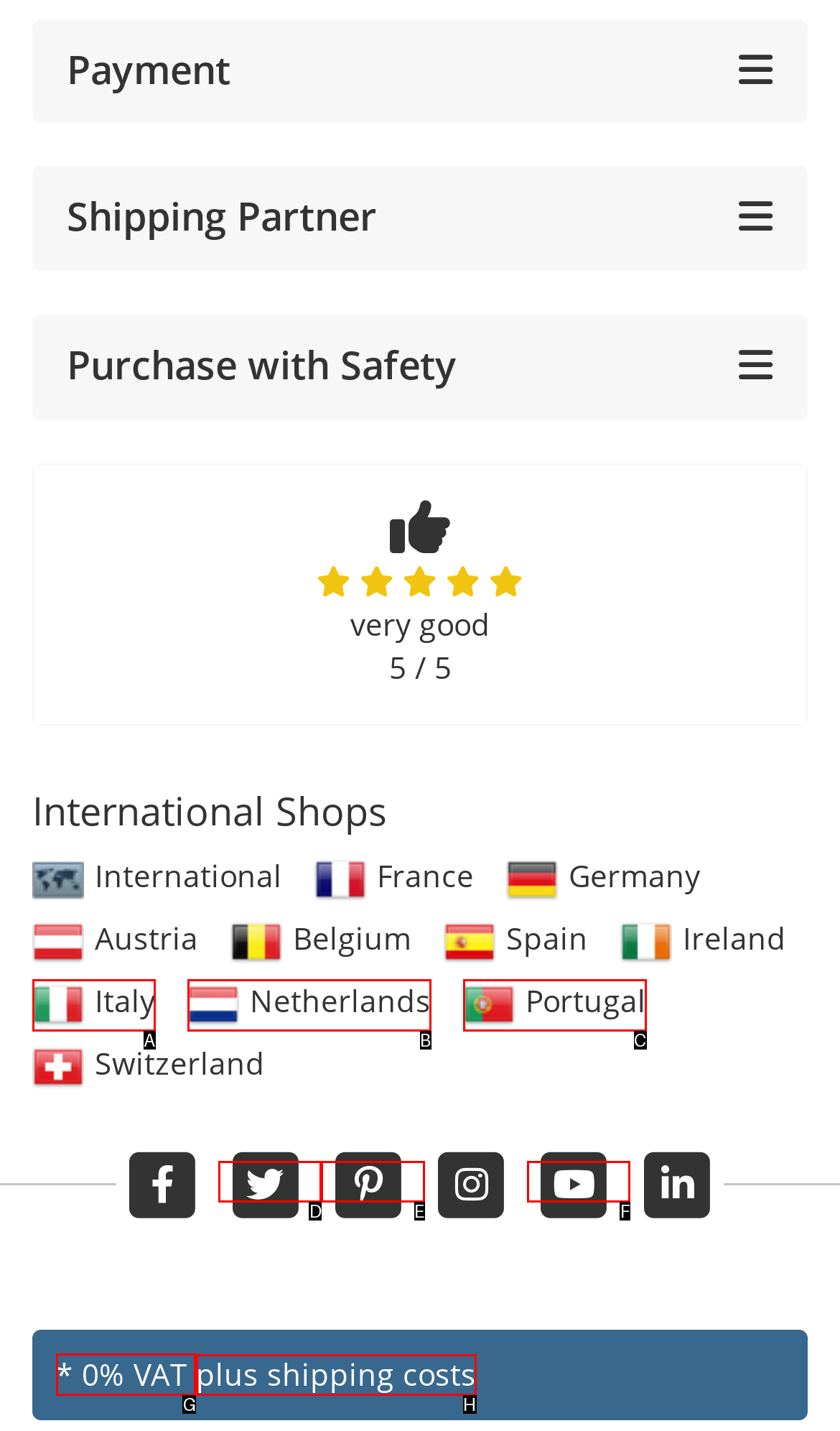Show which HTML element I need to click to perform this task: Check 0% VAT Answer with the letter of the correct choice.

G